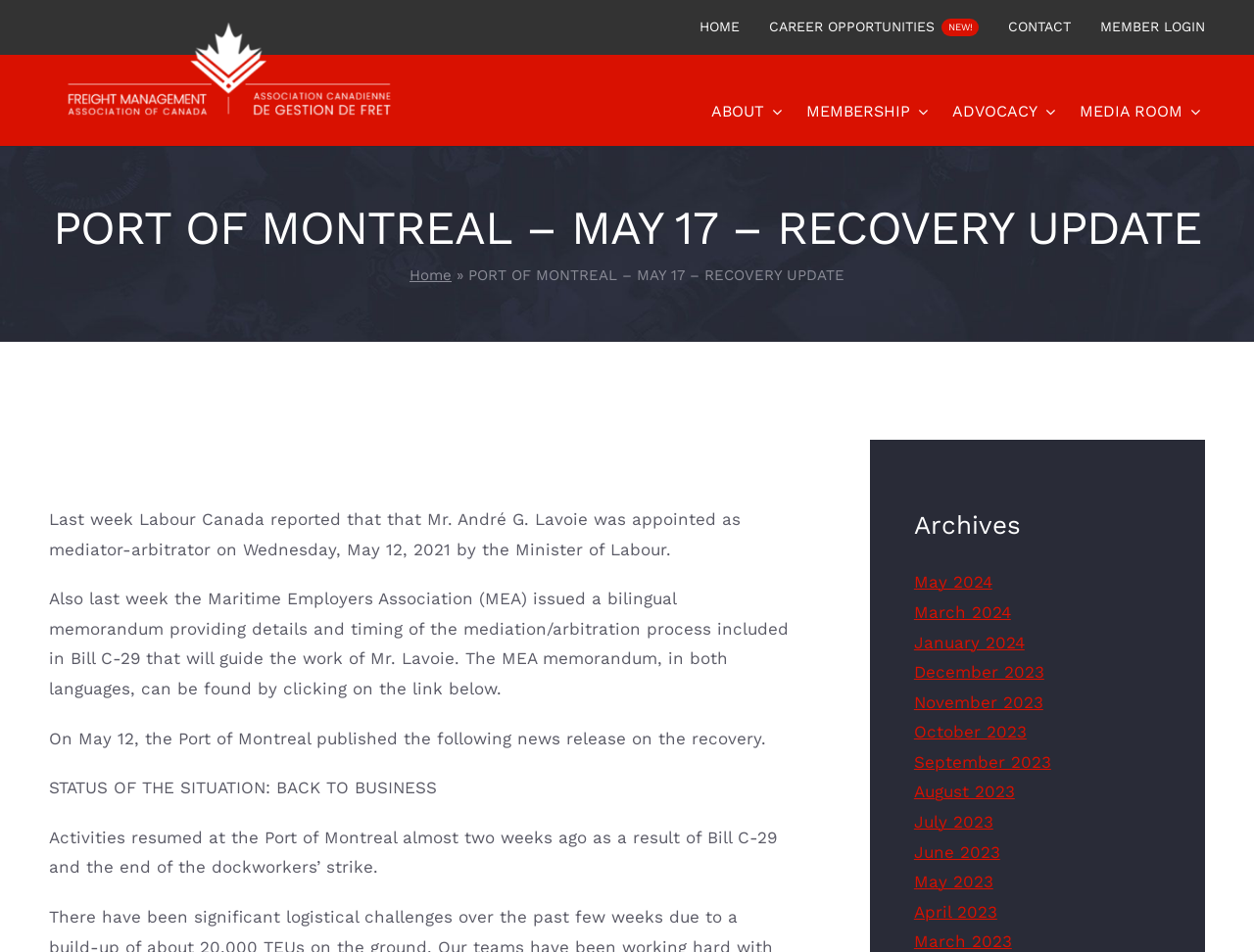What is the name of the association that issued a bilingual memorandum?
Please provide a comprehensive answer based on the visual information in the image.

I found this answer by reading the text on the webpage, specifically the sentence 'Also last week the Maritime Employers Association (MEA) issued a bilingual memorandum providing details and timing of the mediation/arbitration process included in Bill C-29 that will guide the work of Mr. Lavoie.'